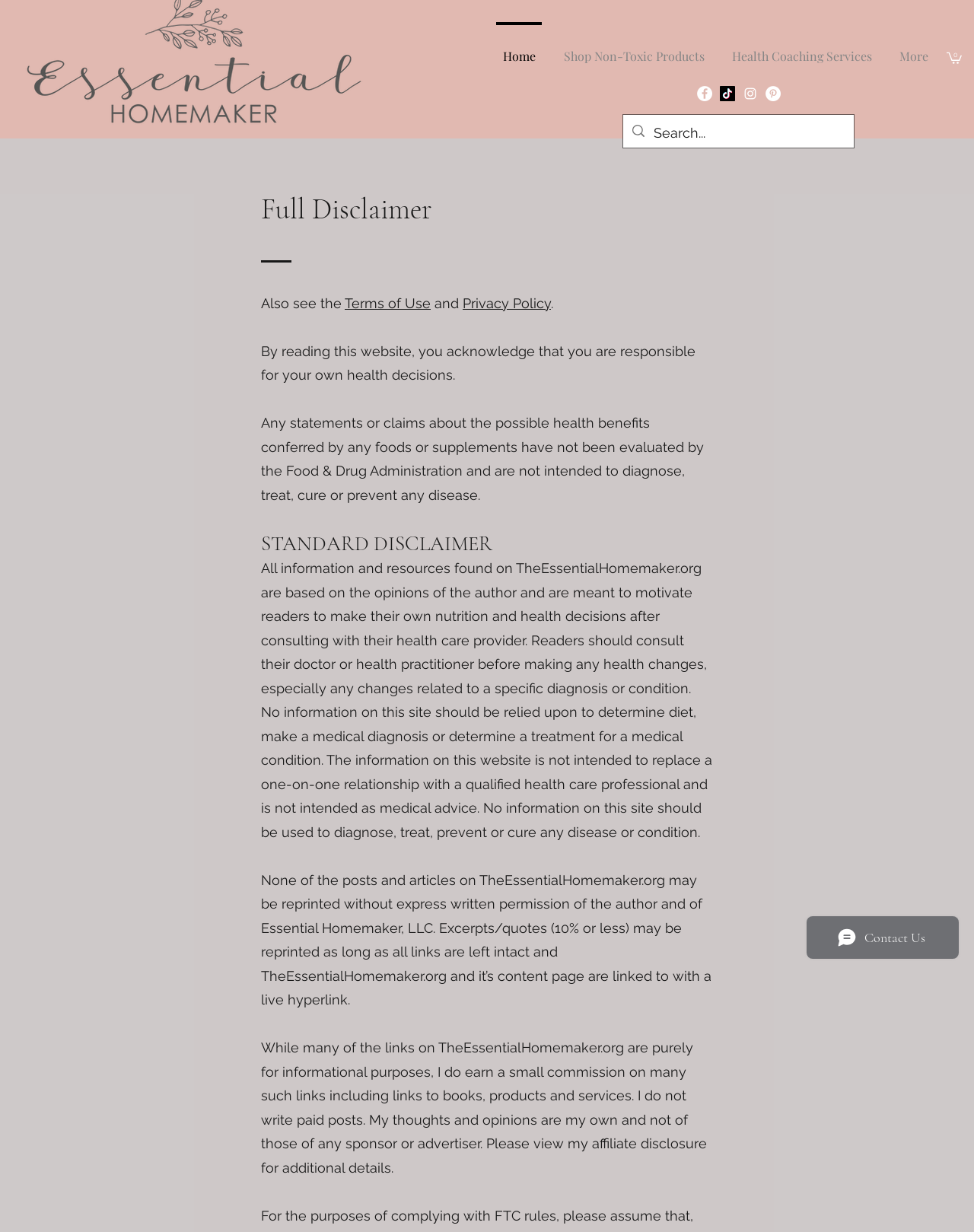Please pinpoint the bounding box coordinates for the region I should click to adhere to this instruction: "Click on the Home link".

[0.502, 0.018, 0.564, 0.062]